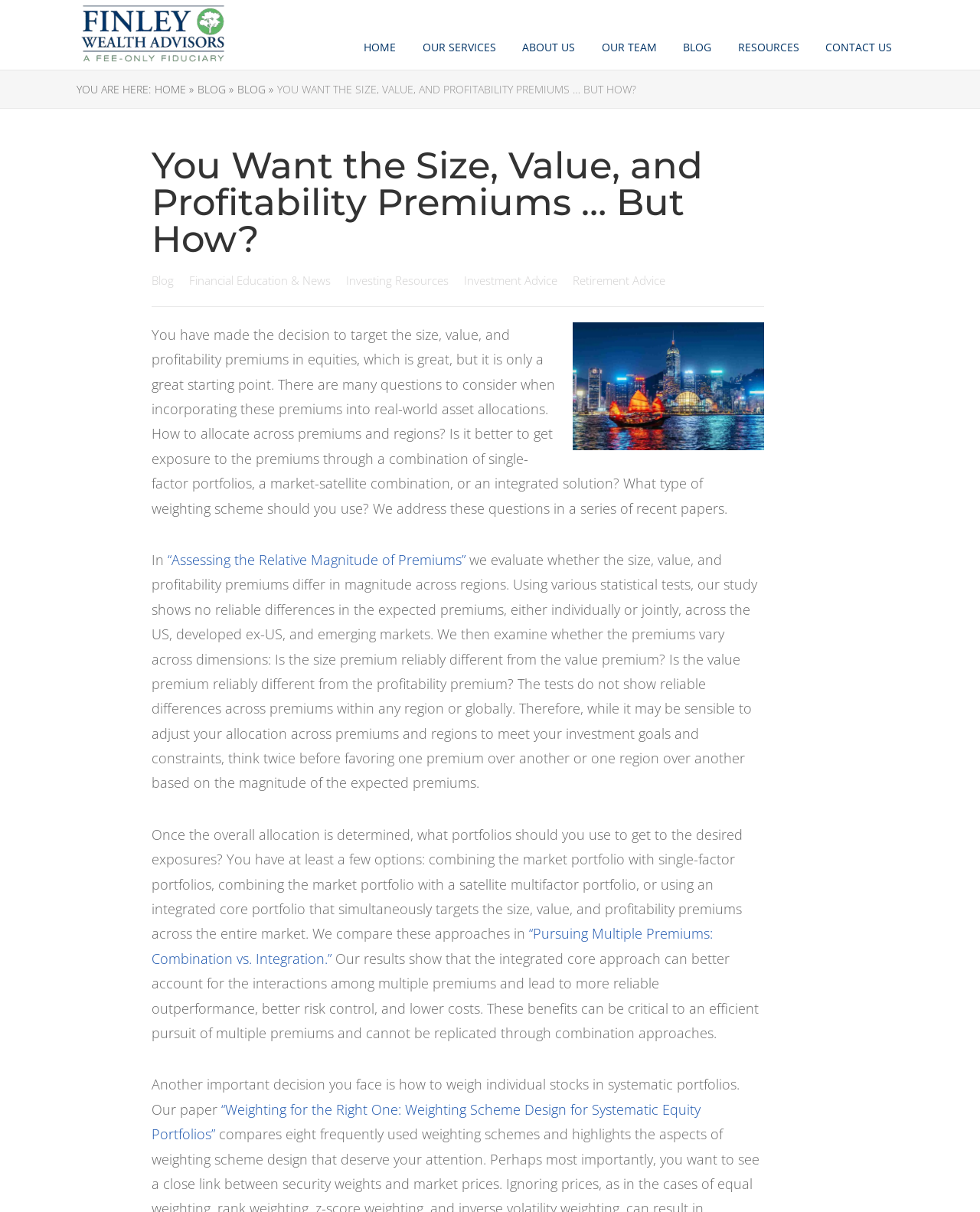Highlight the bounding box coordinates of the region I should click on to meet the following instruction: "Learn more about 'Pursuing Multiple Premiums: Combination vs. Integration'".

[0.154, 0.763, 0.727, 0.798]